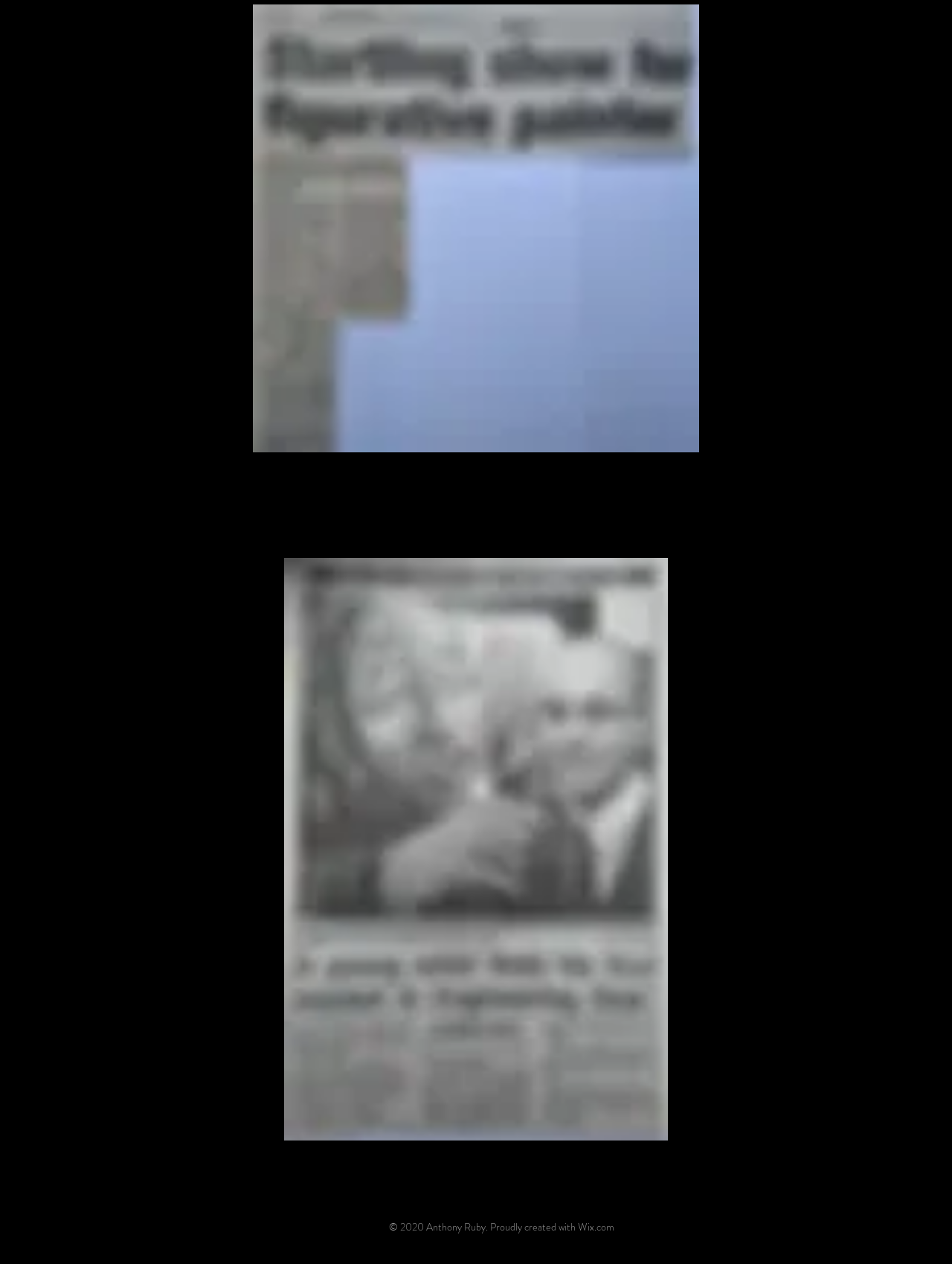Provide the bounding box coordinates of the HTML element described as: "Wix.com". The bounding box coordinates should be four float numbers between 0 and 1, i.e., [left, top, right, bottom].

[0.607, 0.965, 0.645, 0.976]